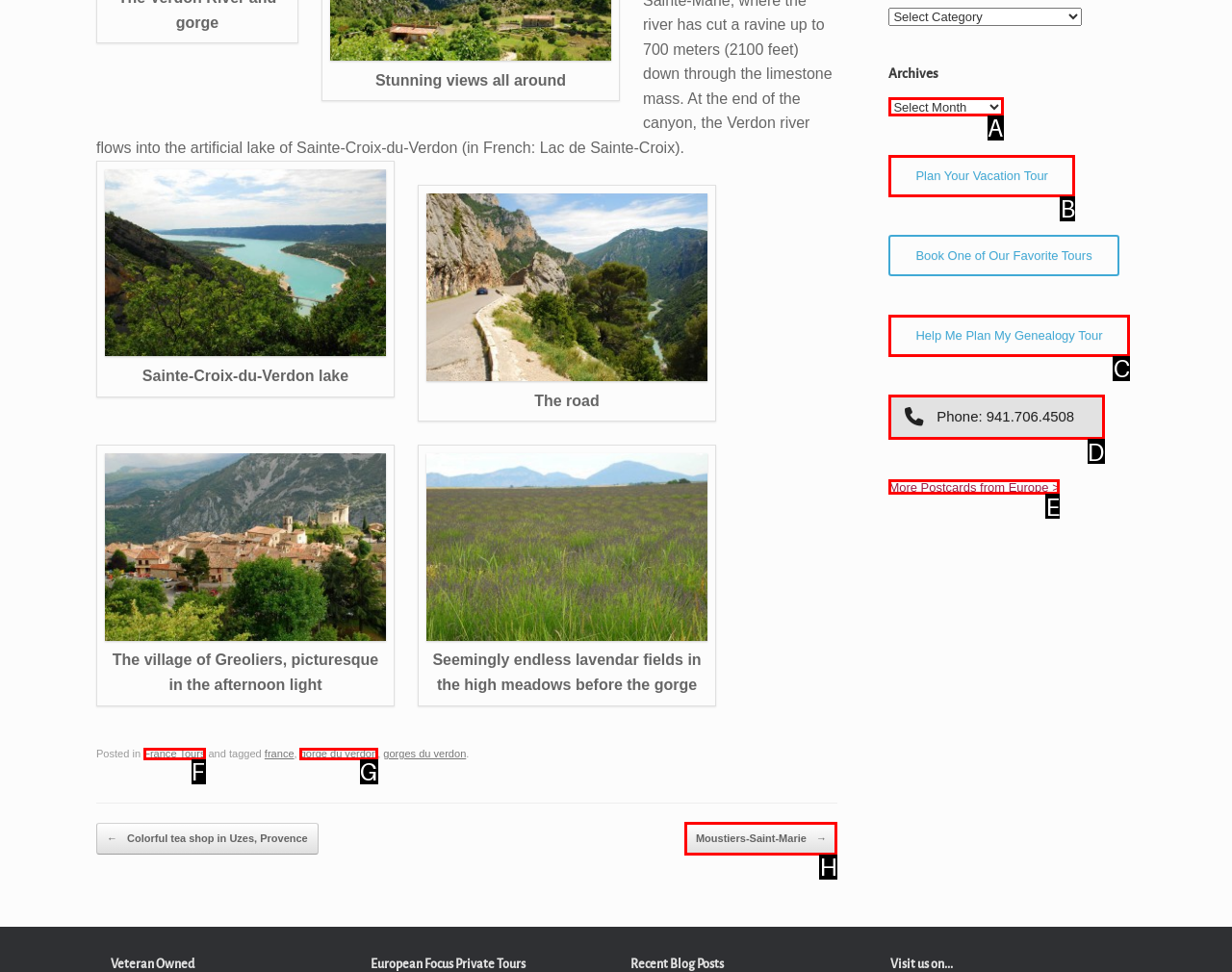Match the HTML element to the description: Moustiers-Saint-Marie →. Answer with the letter of the correct option from the provided choices.

H